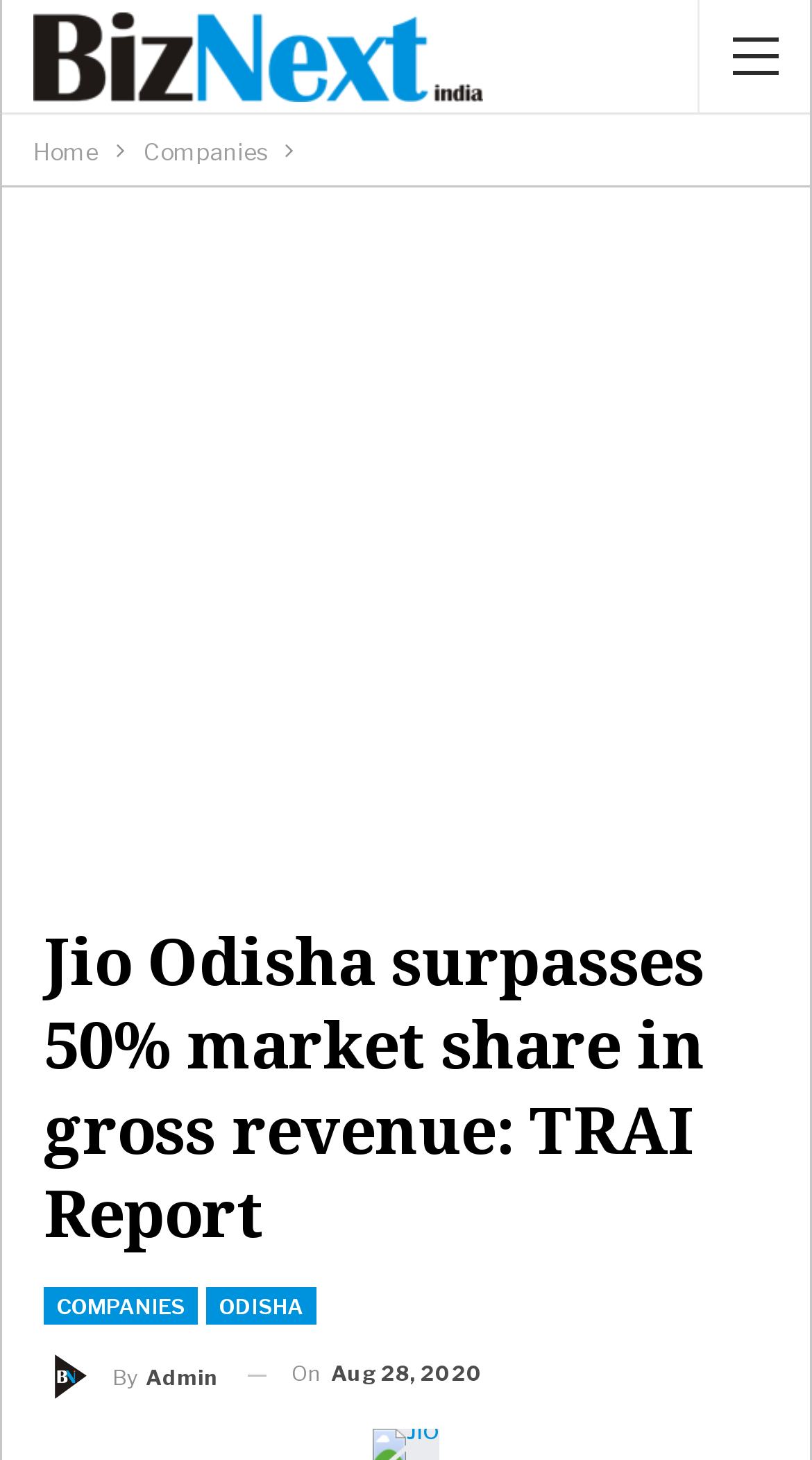Based on the description "alt="Jio"", find the bounding box of the specified UI element.

[0.459, 0.976, 0.541, 0.999]